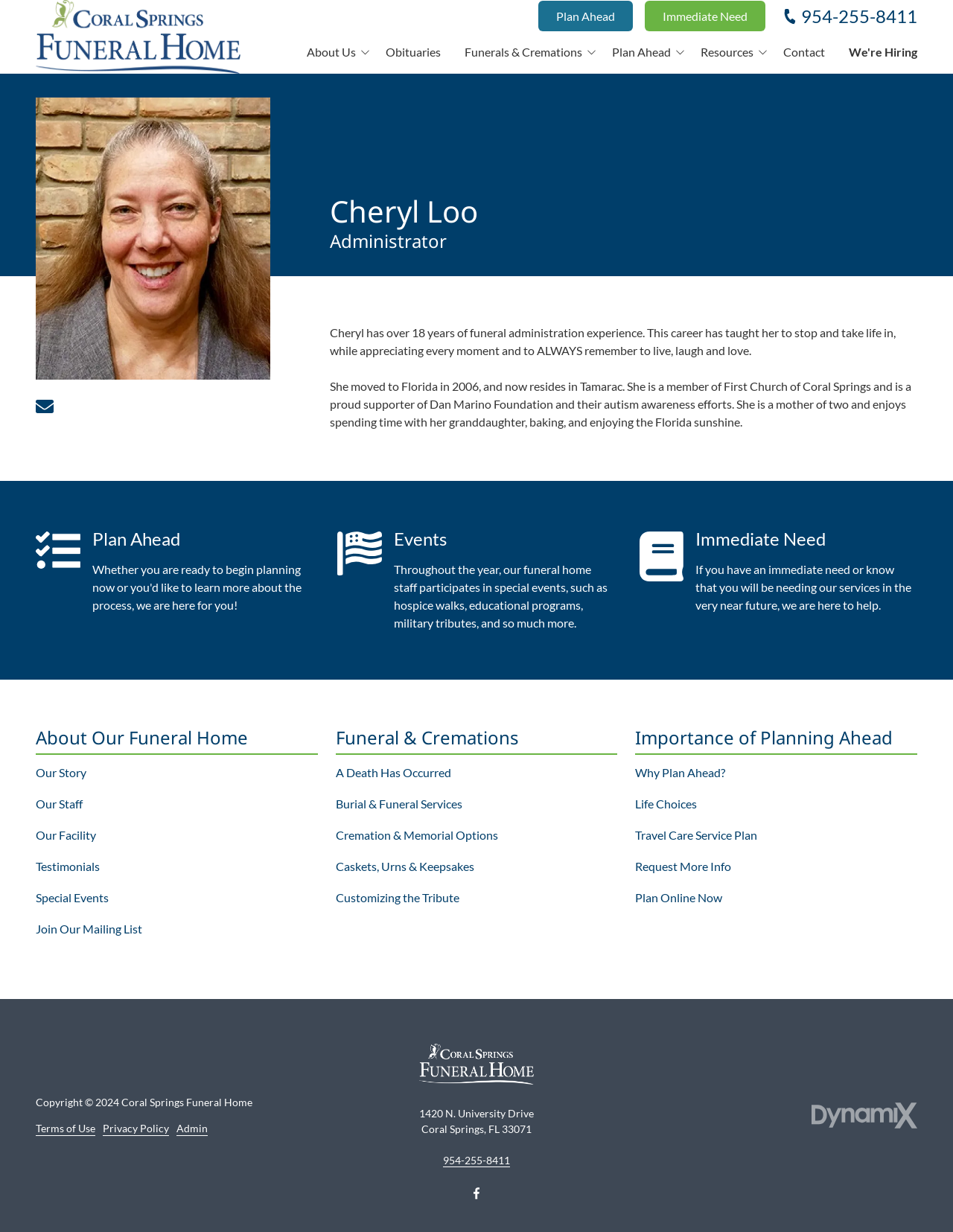Summarize the webpage with a detailed and informative caption.

This webpage is about Cheryl Loo, an administrator at Coral Springs Funeral Home. At the top of the page, there is a logo of Coral Springs Funeral Home, which is an image with a link to the funeral home's website. Below the logo, there is a phone number and a link to "Plan Ahead". 

To the right of the logo, there are several links to different sections of the website, including "About Us", "Obituaries", "Funerals & Cremations", "Plan Ahead", "Resources", "Contact", and "We're Hiring". 

Below these links, there is a main section that contains an image of Cheryl Loo, her email address, and two headings: "Cheryl Loo" and "Administrator". Below these headings, there is a tab panel with two paragraphs of text describing Cheryl Loo's experience and personal life.

On the right side of the page, there are three links with icons: "Plan Ahead", "Events", and "Immediate Need". Each link has a heading and a brief description.

Below these links, there are three sections: "About Our Funeral Home", "Funeral & Cremations", and "Importance of Planning Ahead". Each section has several links to subtopics.

At the bottom of the page, there is a section with the funeral home's address, phone number, and copyright information. There are also links to "Terms of Use", "Privacy Policy", "Admin", and "Facebook".